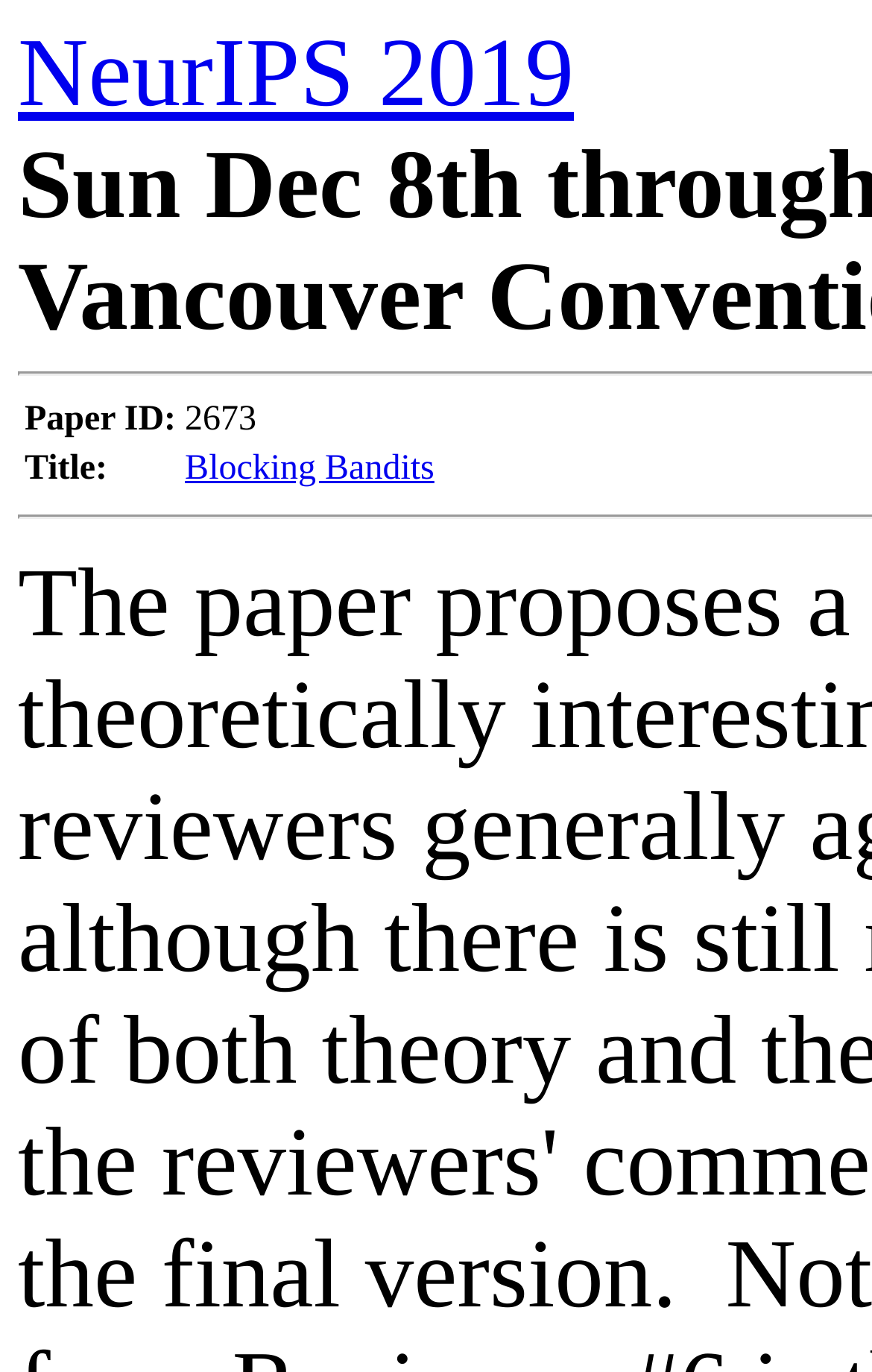What is the title of the paper?
Give a detailed and exhaustive answer to the question.

I found the title of the paper by looking at the table on the webpage, specifically the row with the header 'Title:' and the corresponding grid cell containing the text 'Blocking Bandits'.